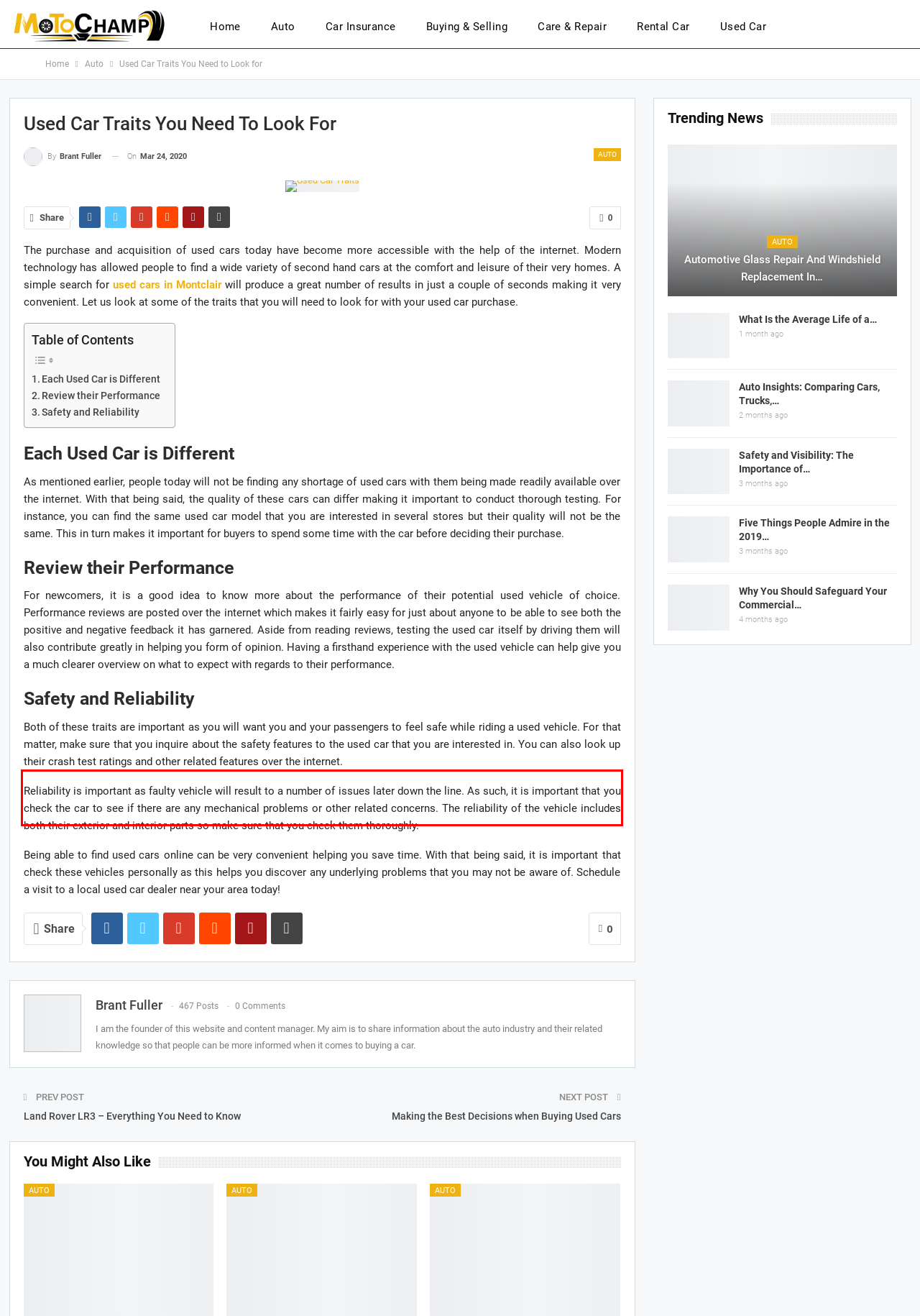Using the provided screenshot of a webpage, recognize and generate the text found within the red rectangle bounding box.

Reliability is important as faulty vehicle will result to a number of issues later down the line. As such, it is important that you check the car to see if there are any mechanical problems or other related concerns. The reliability of the vehicle includes both their exterior and interior parts so make sure that you check them thoroughly.